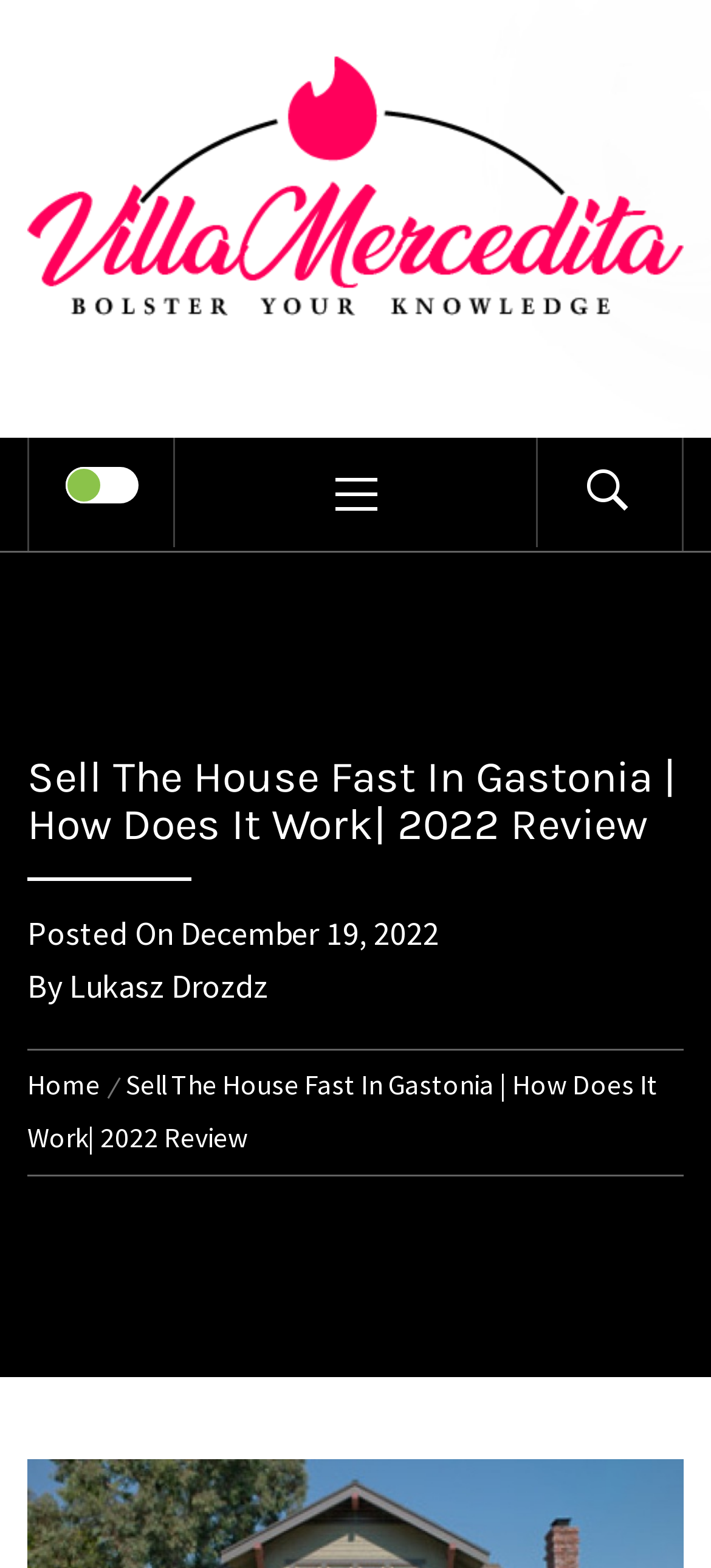What is the logo of the website? From the image, respond with a single word or brief phrase.

Villa Mercedita